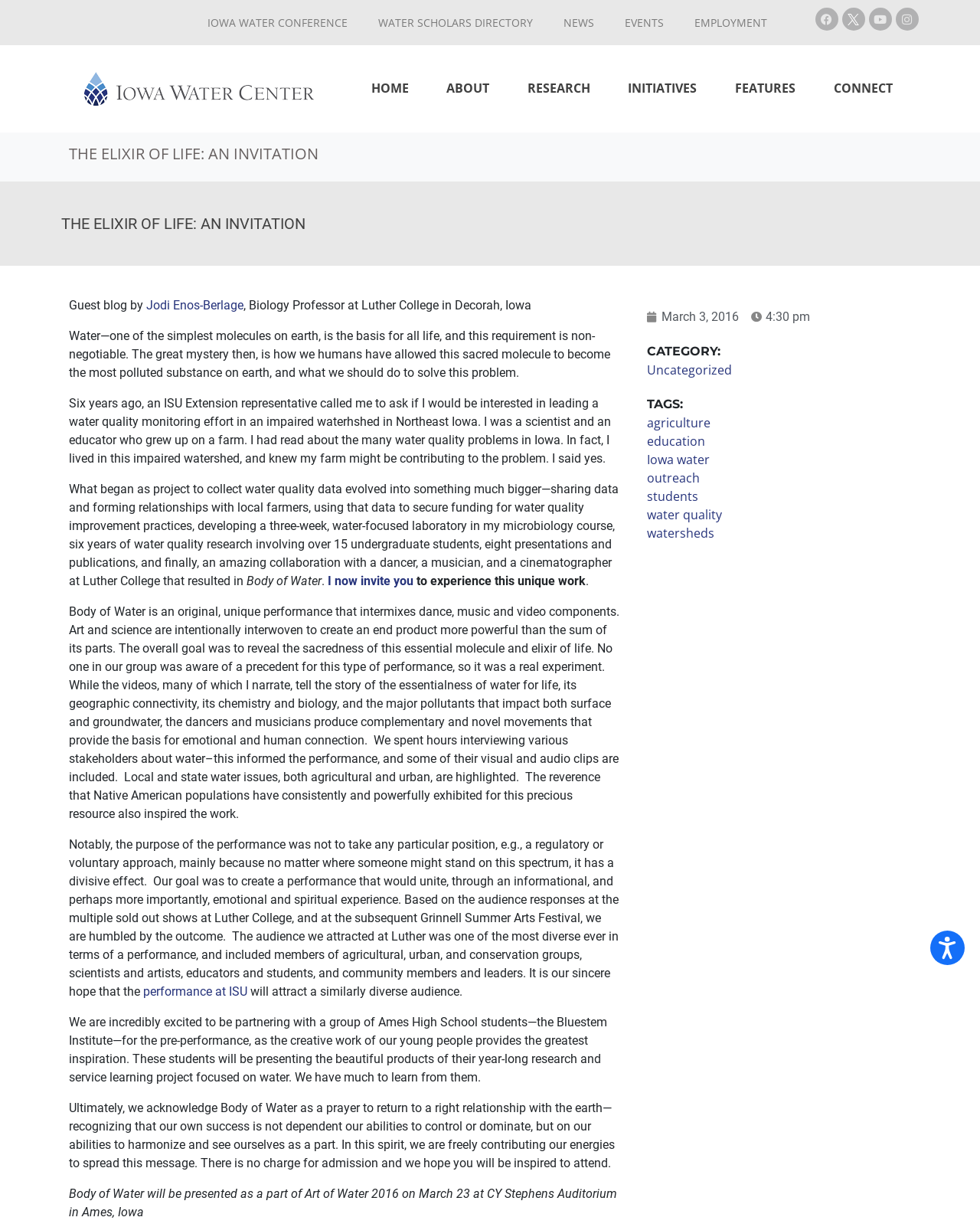Please identify the bounding box coordinates of the element's region that I should click in order to complete the following instruction: "Open the accessibility options". The bounding box coordinates consist of four float numbers between 0 and 1, i.e., [left, top, right, bottom].

[0.949, 0.758, 0.984, 0.787]